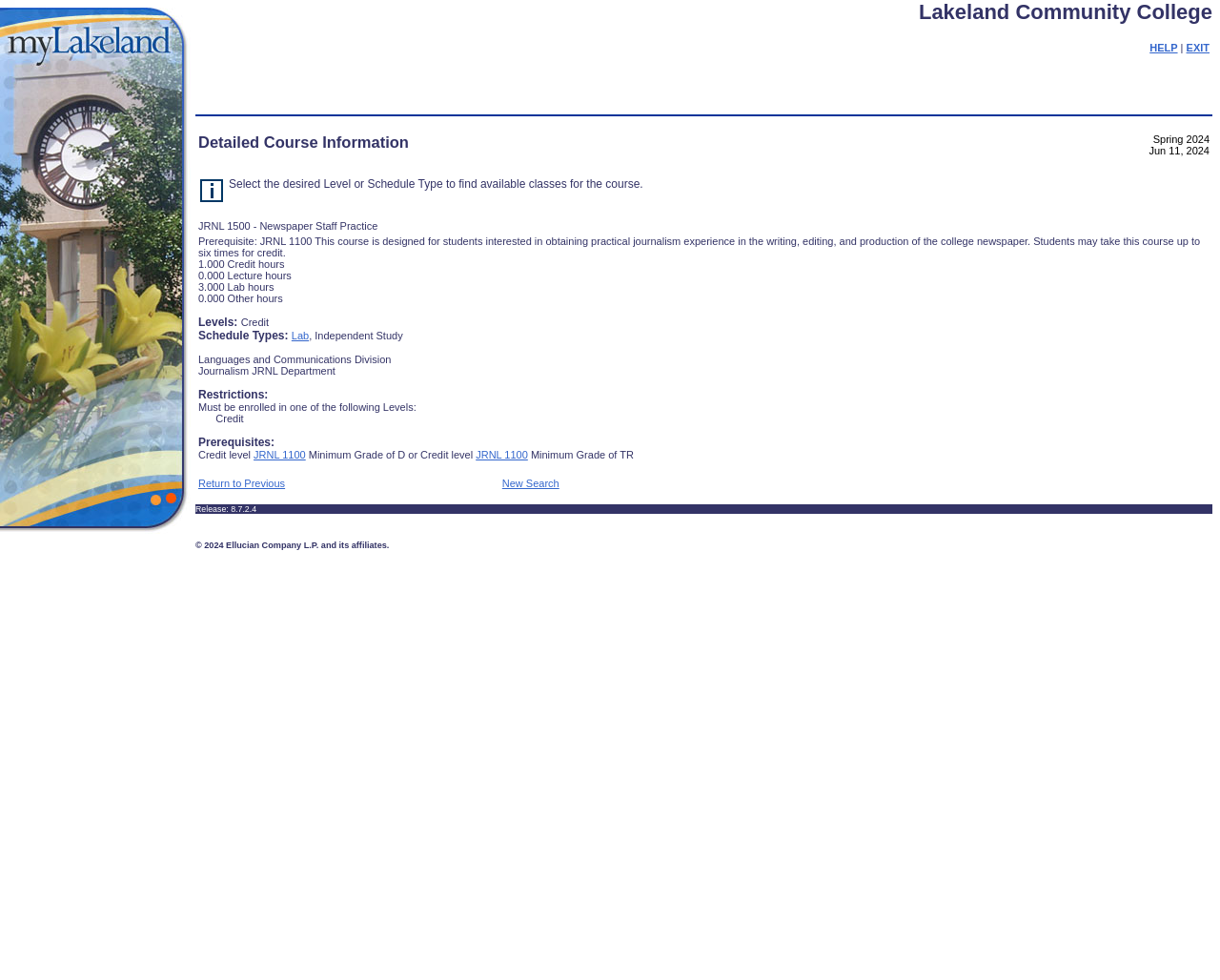Using the element description Cookie Policy, predict the bounding box coordinates for the UI element. Provide the coordinates in (top-left x, top-left y, bottom-right x, bottom-right y) format with values ranging from 0 to 1.

None